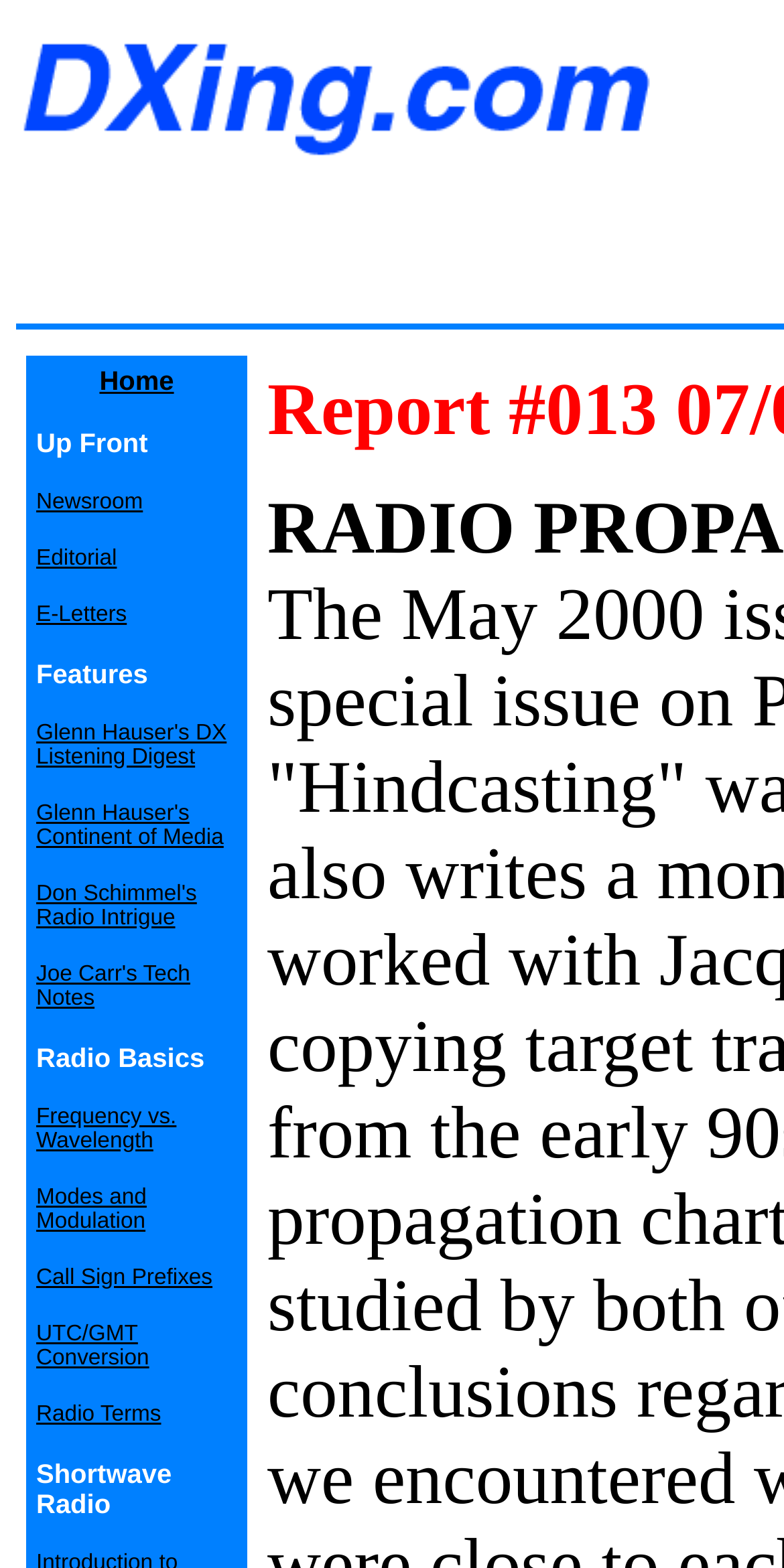Determine the main heading text of the webpage.

Radio Intrigue with Don Schimmel